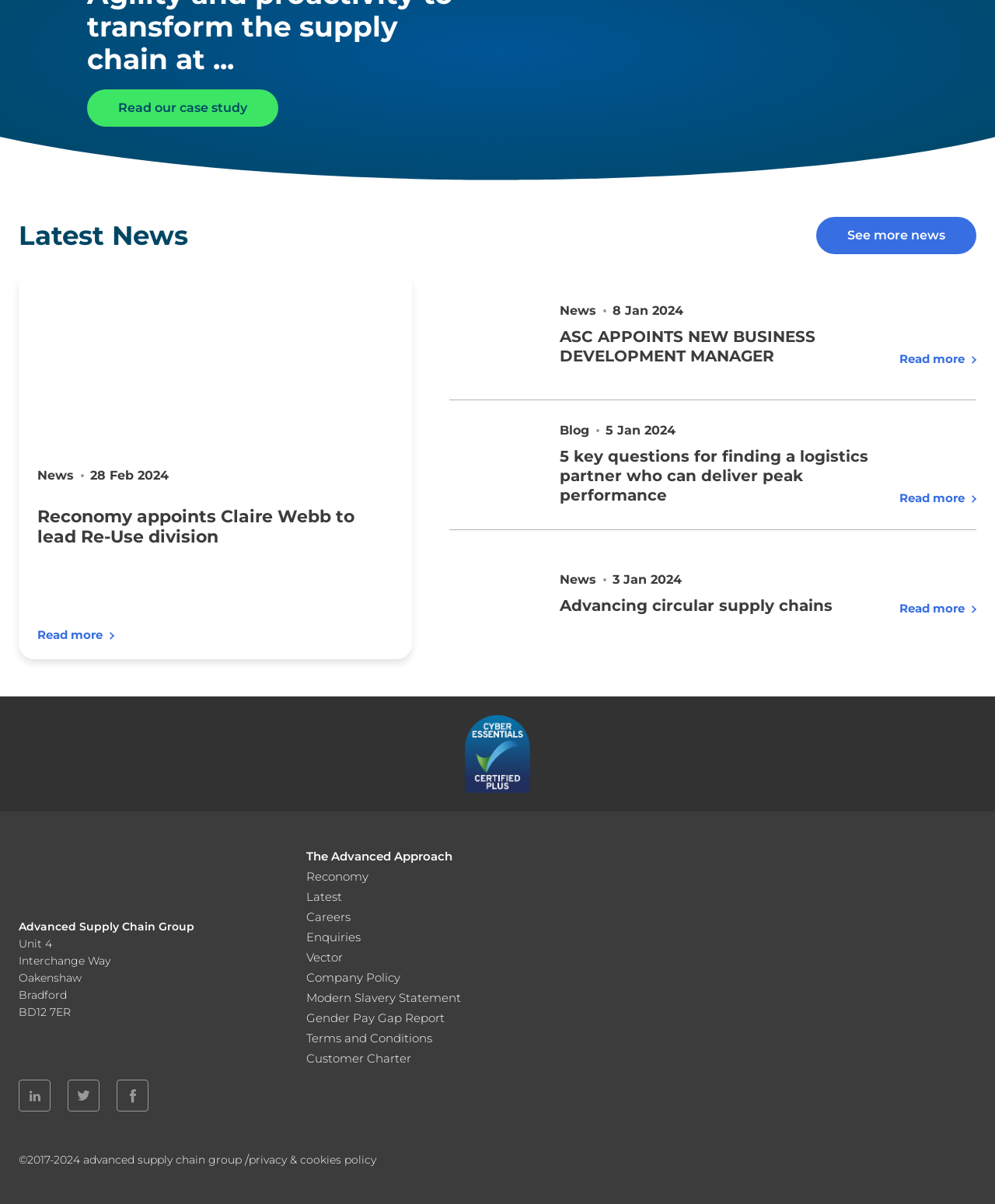Answer this question using a single word or a brief phrase:
What is the certification displayed on the page?

Cyber Essentials Certified Plus